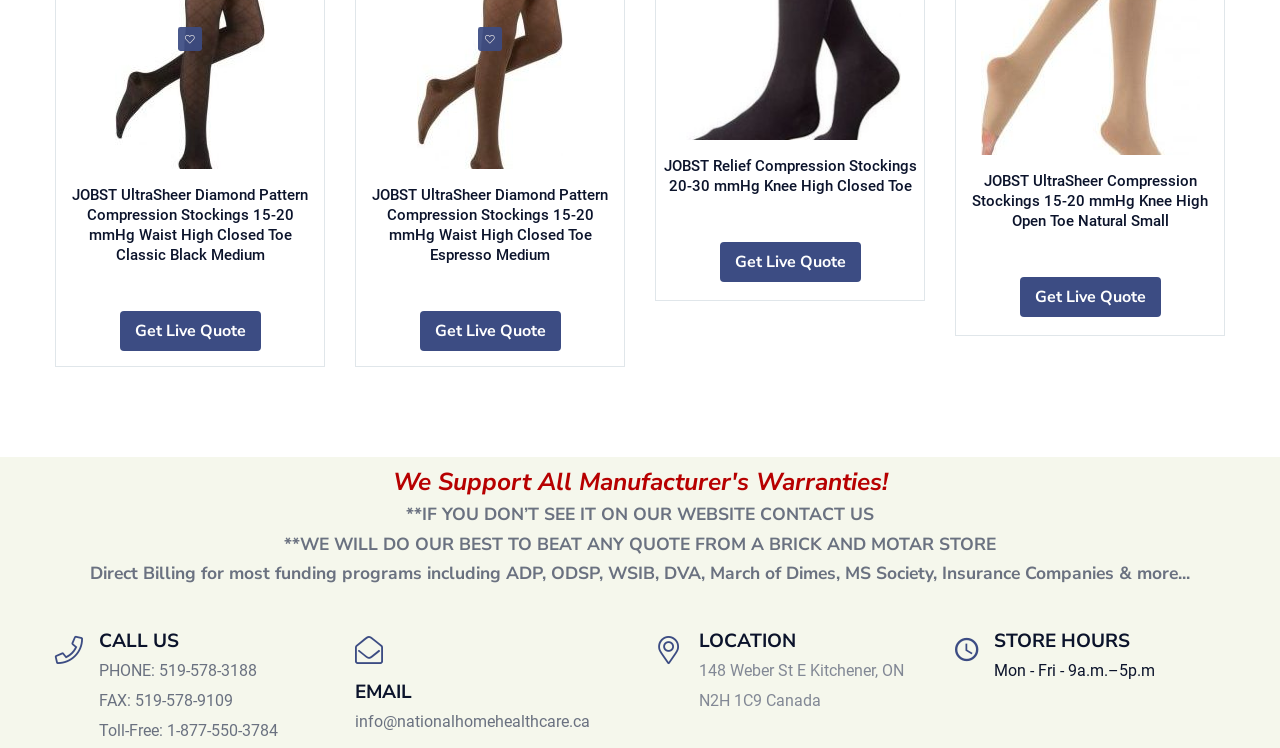Please find the bounding box coordinates of the element that needs to be clicked to perform the following instruction: "Get a live quote for JOBST UltraSheer Diamond Pattern Compression Stockings". The bounding box coordinates should be four float numbers between 0 and 1, represented as [left, top, right, bottom].

[0.093, 0.413, 0.204, 0.434]